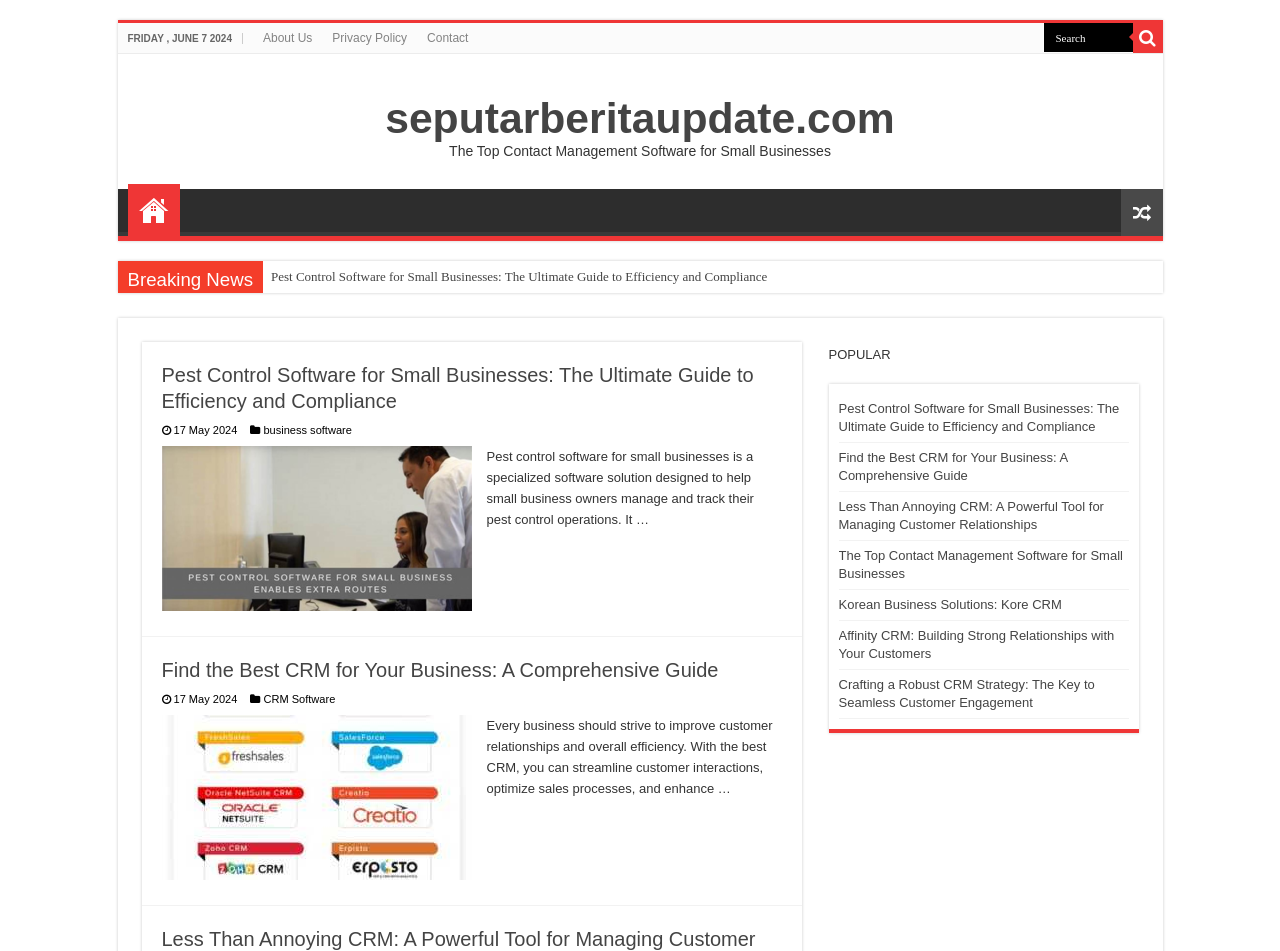Locate the bounding box coordinates of the element that should be clicked to fulfill the instruction: "Search for something".

[0.814, 0.024, 0.885, 0.055]